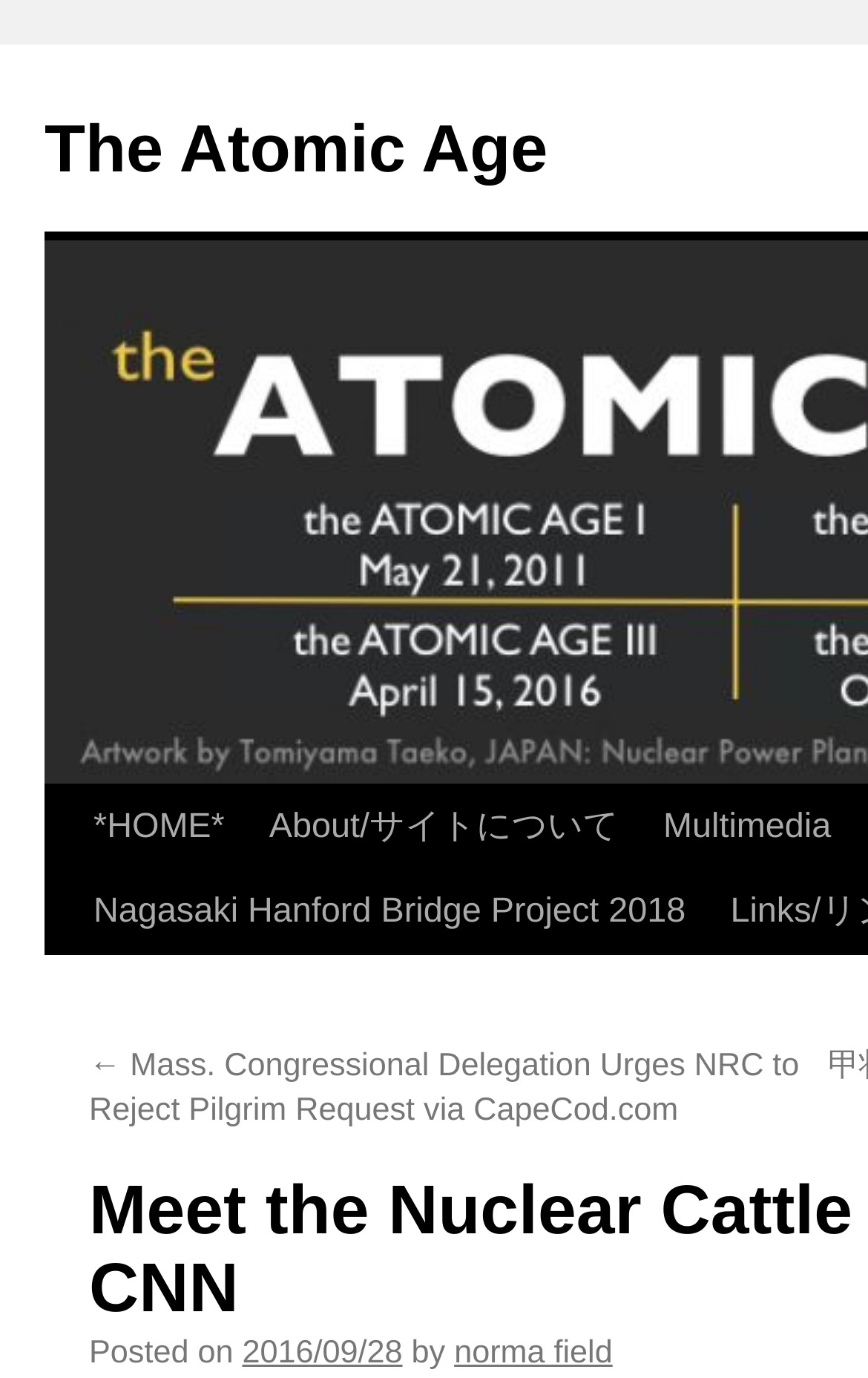Give a detailed overview of the webpage's appearance and contents.

The webpage is about "Meet the Nuclear Cattle of Fukushima via CNN | The Atomic Age". At the top, there is a link to "The Atomic Age" positioned slightly to the right of the top-left corner. Below it, a "Skip to content" link is located near the top-left corner. 

To the right of the "Skip to content" link, there is a navigation menu consisting of four links: "*HOME*", "About/サイトについて", "Multimedia", and "Nagasaki Hanford Bridge Project 2018". The "*HOME*" link is positioned closest to the left, followed by the "About/サイトについて" link, then the "Multimedia" link, and finally the "Nagasaki Hanford Bridge Project 2018" link at the far right.

Under the "Nagasaki Hanford Bridge Project 2018" link, there is a sub-menu with a link to an article titled "← Mass. Congressional Delegation Urges NRC to Reject Pilgrim Request via CapeCod.com". Below this link, there is a paragraph with the text "Posted on" followed by a date "2016/09/28" and the author's name "norma field".